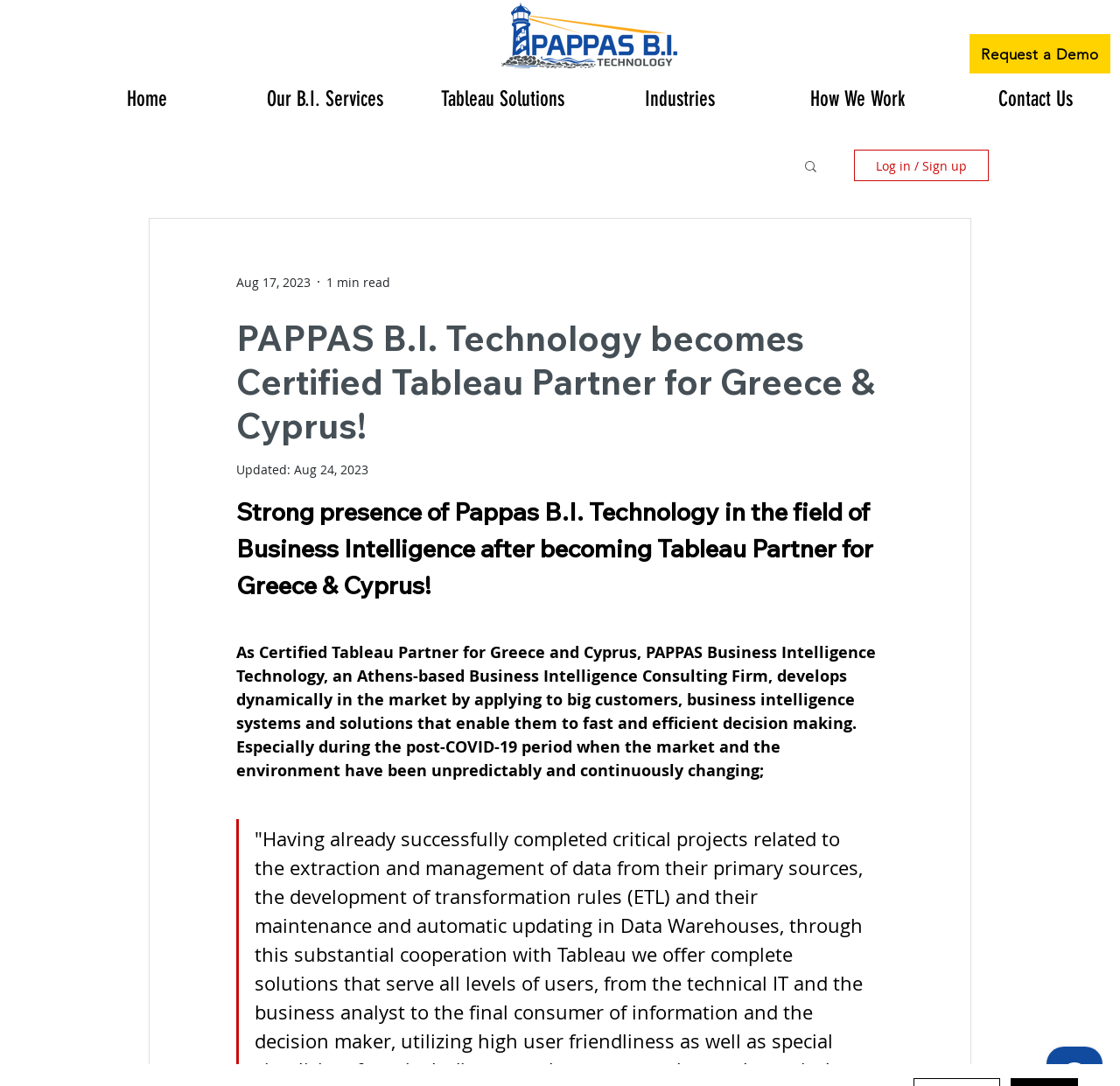Find the headline of the webpage and generate its text content.

PAPPAS B.I. Technology becomes Certified Tableau Partner for Greece & Cyprus!